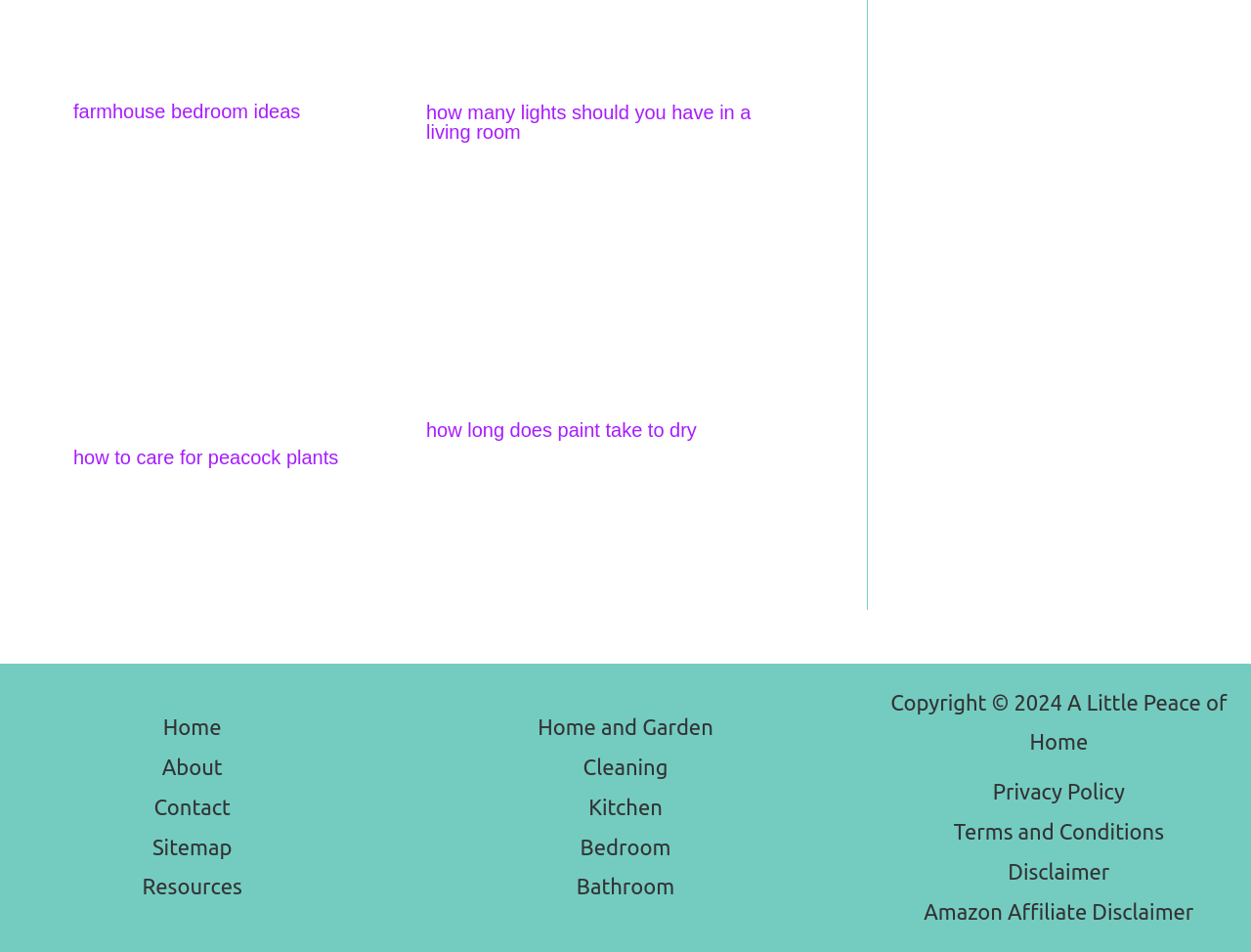Please determine the bounding box coordinates of the element's region to click for the following instruction: "Read more about farmhouse bedroom ideas".

[0.059, 0.106, 0.24, 0.128]